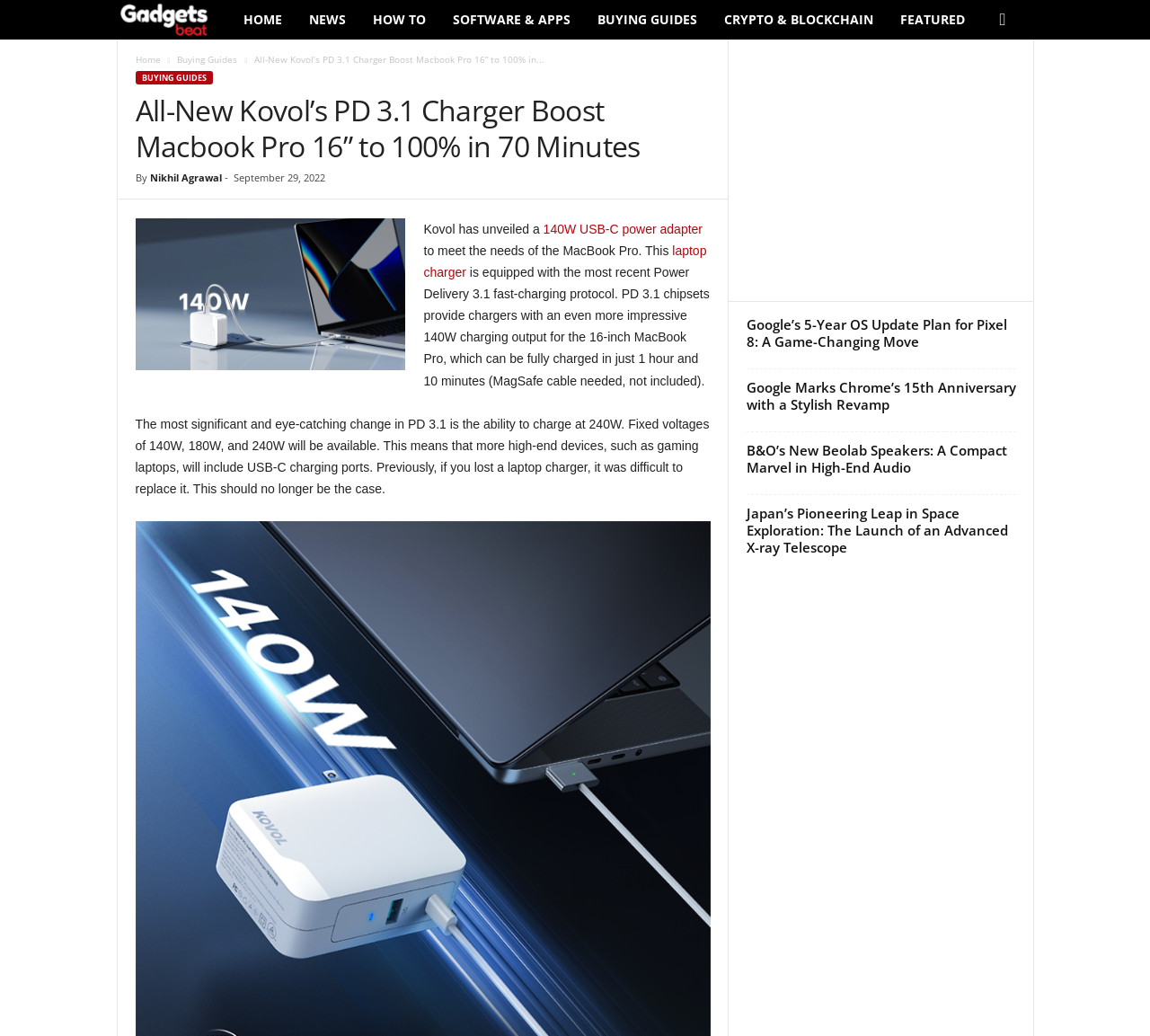What is the name of the charger?
Provide a well-explained and detailed answer to the question.

I found the answer by looking at the image description and the link text, which both mention the name of the charger.